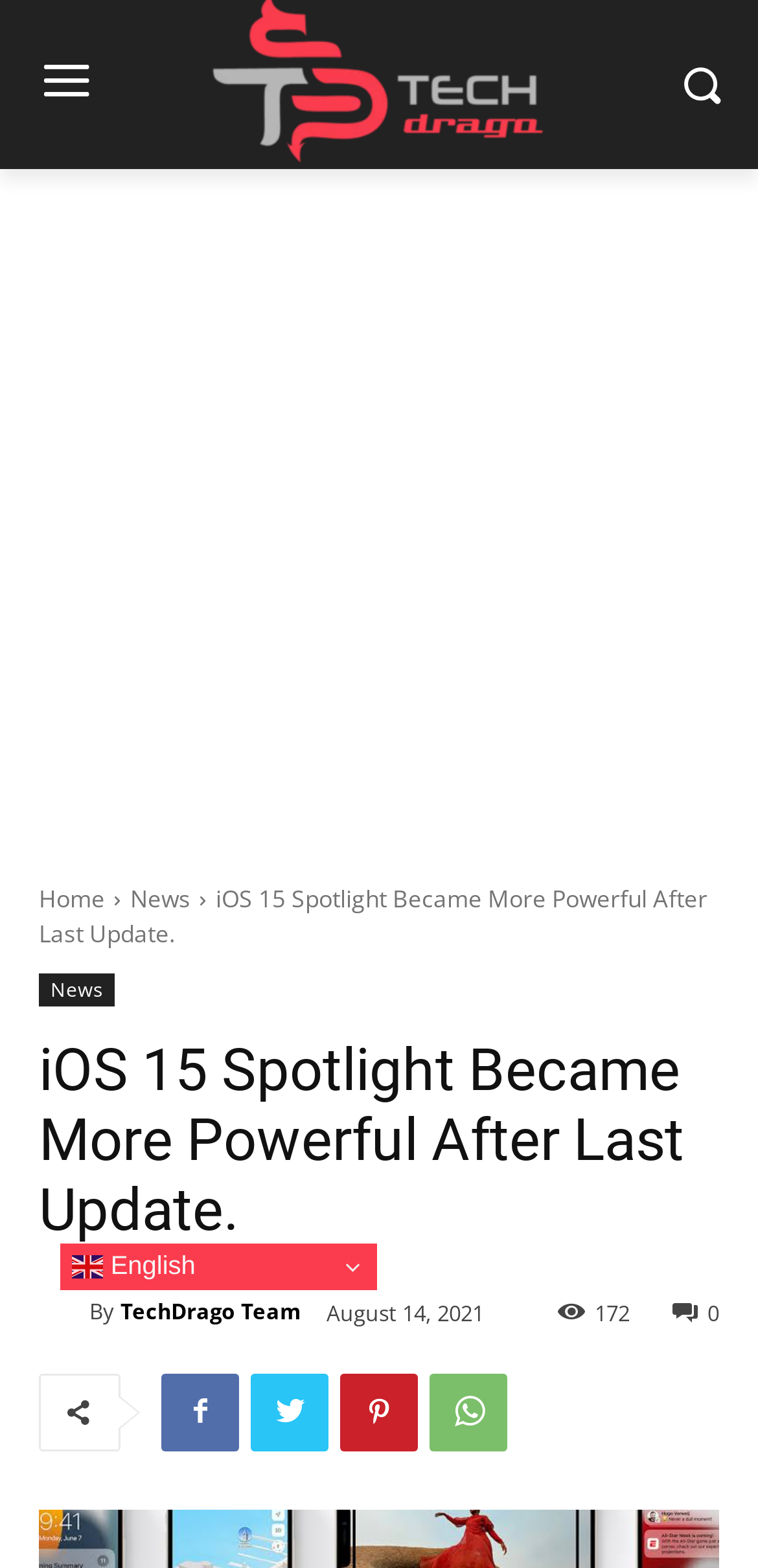Answer the following inquiry with a single word or phrase:
What is the category of the article?

News